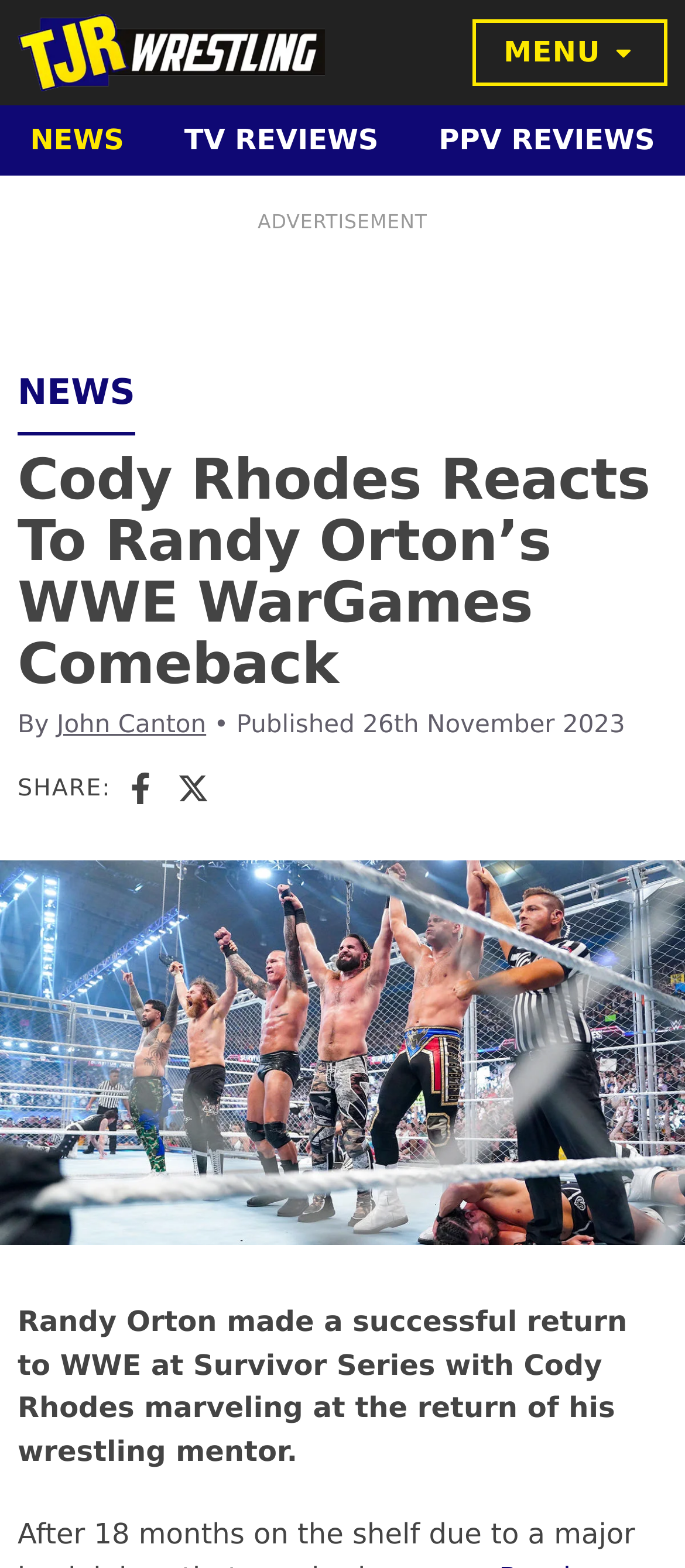What is the name of the wrestling event mentioned?
Please provide a single word or phrase answer based on the image.

Survivor Series